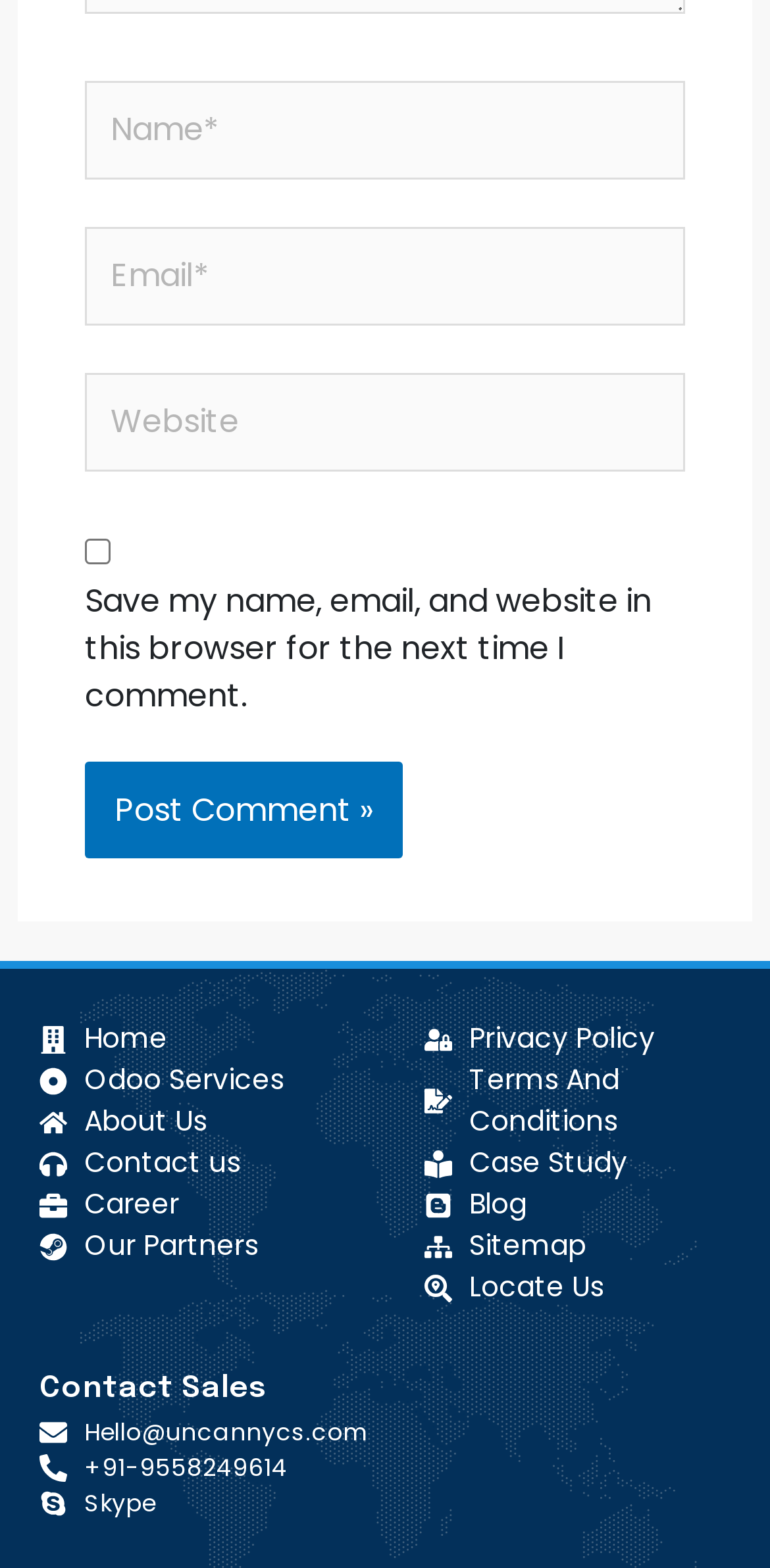Locate the bounding box coordinates of the clickable element to fulfill the following instruction: "Visit the Home page". Provide the coordinates as four float numbers between 0 and 1 in the format [left, top, right, bottom].

[0.051, 0.65, 0.462, 0.676]